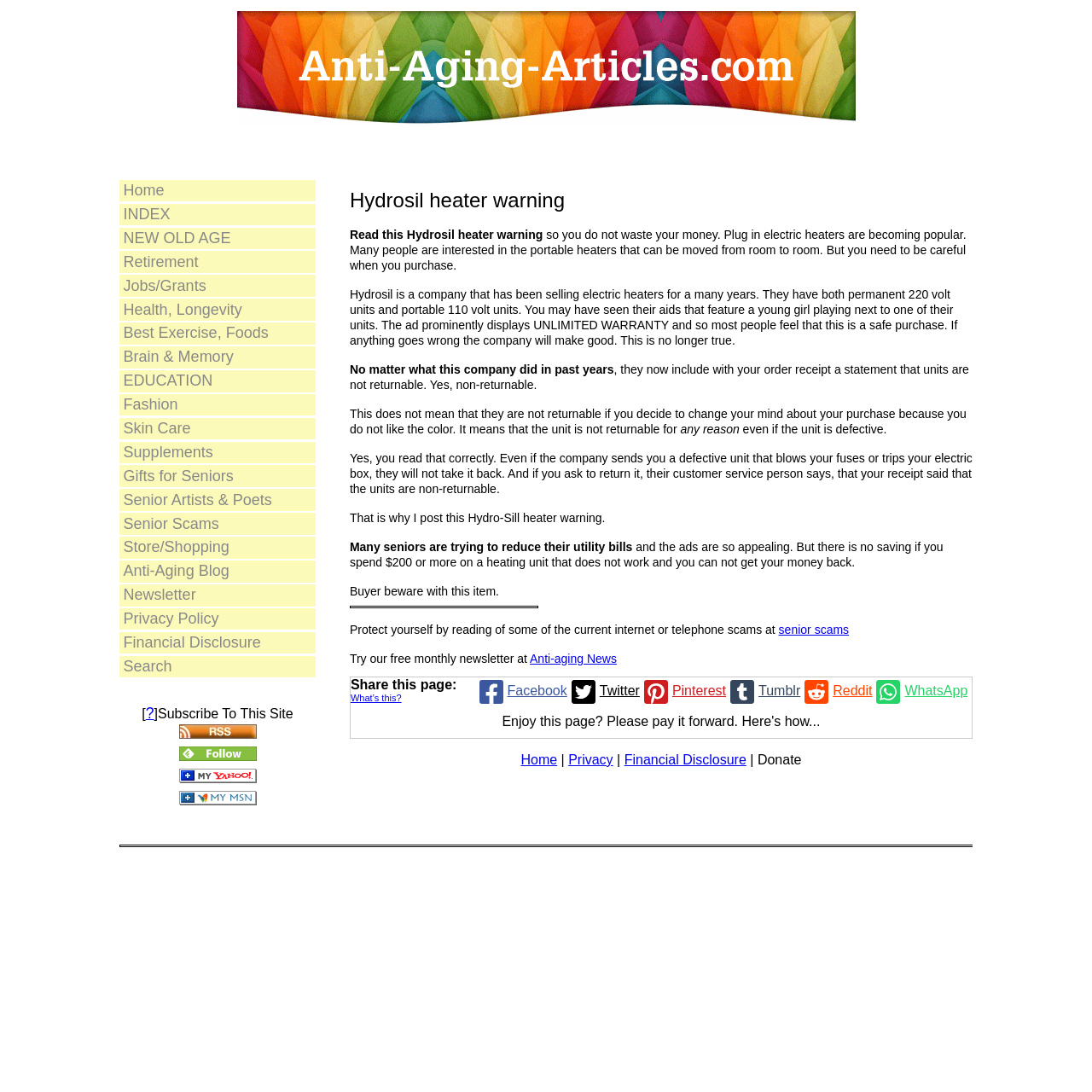What is the target audience of the webpage?
Could you give a comprehensive explanation in response to this question?

The target audience of the webpage appears to be seniors, as indicated by the text 'Many seniors are trying to reduce their utility bills' and the links to topics related to senior living, such as 'Retirement' and 'Health, Longevity'.